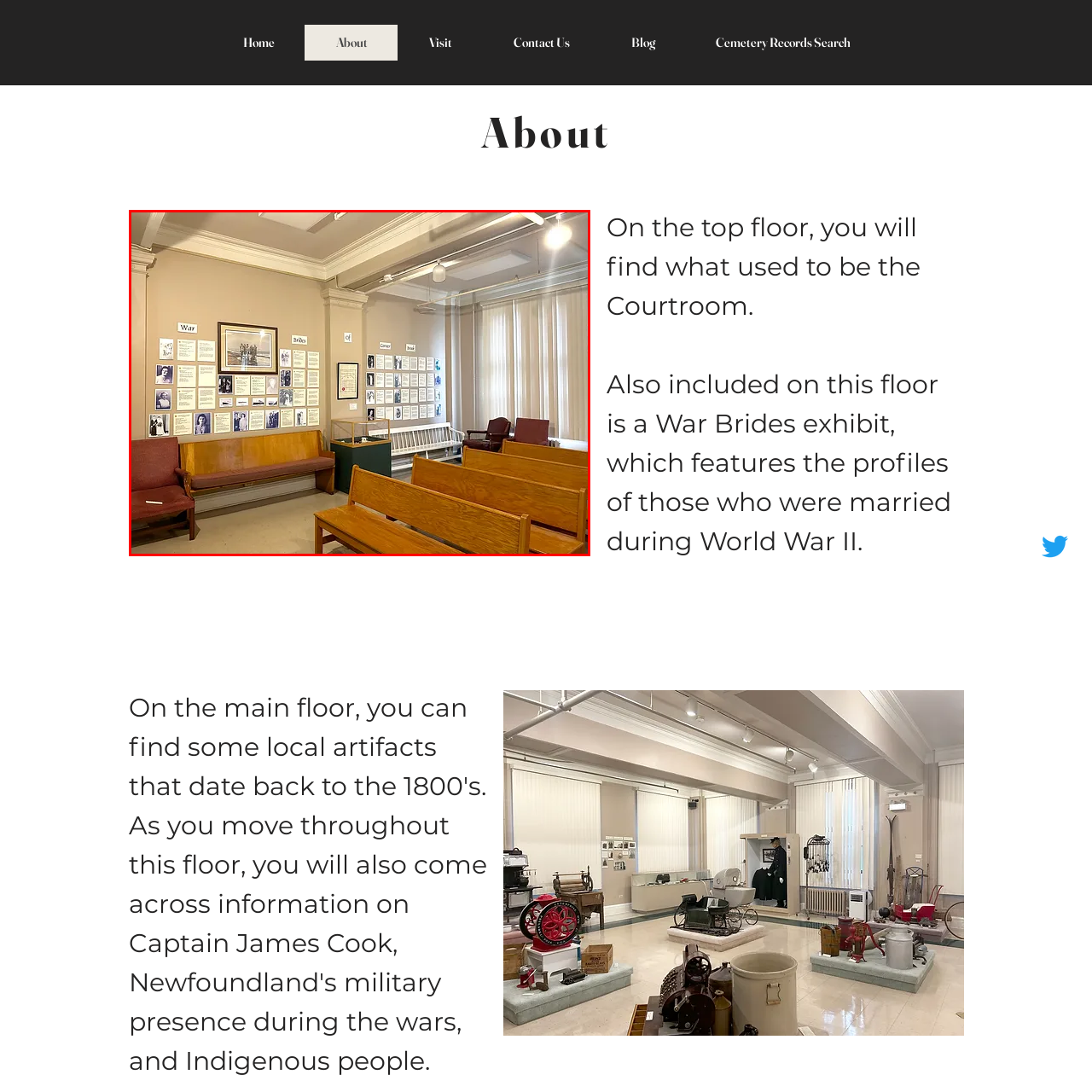Focus on the image confined within the red boundary and provide a single word or phrase in response to the question:
What is displayed in the glass case?

Artifacts or documents